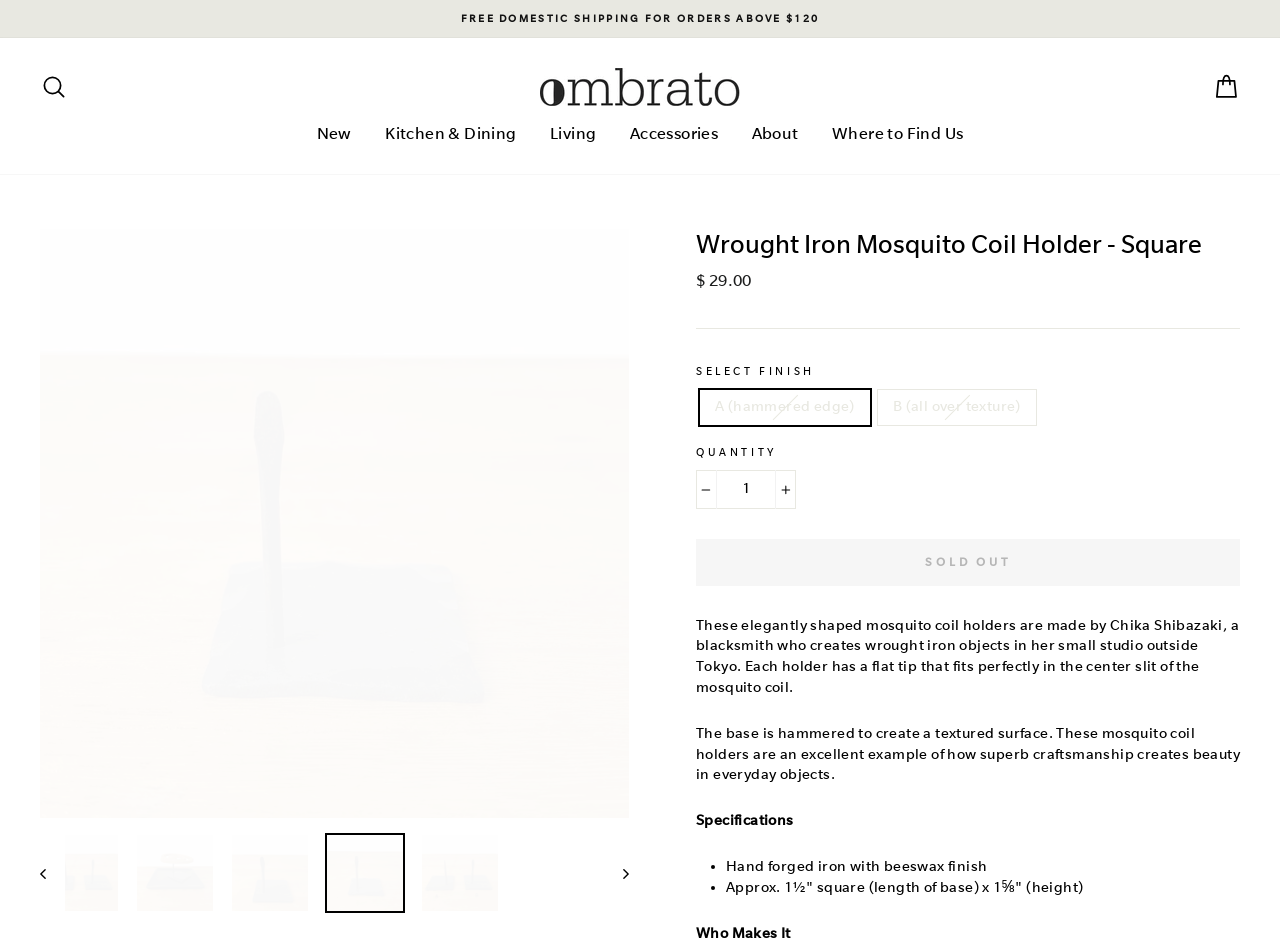What is the price of this product?
Look at the screenshot and respond with one word or a short phrase.

$29.00